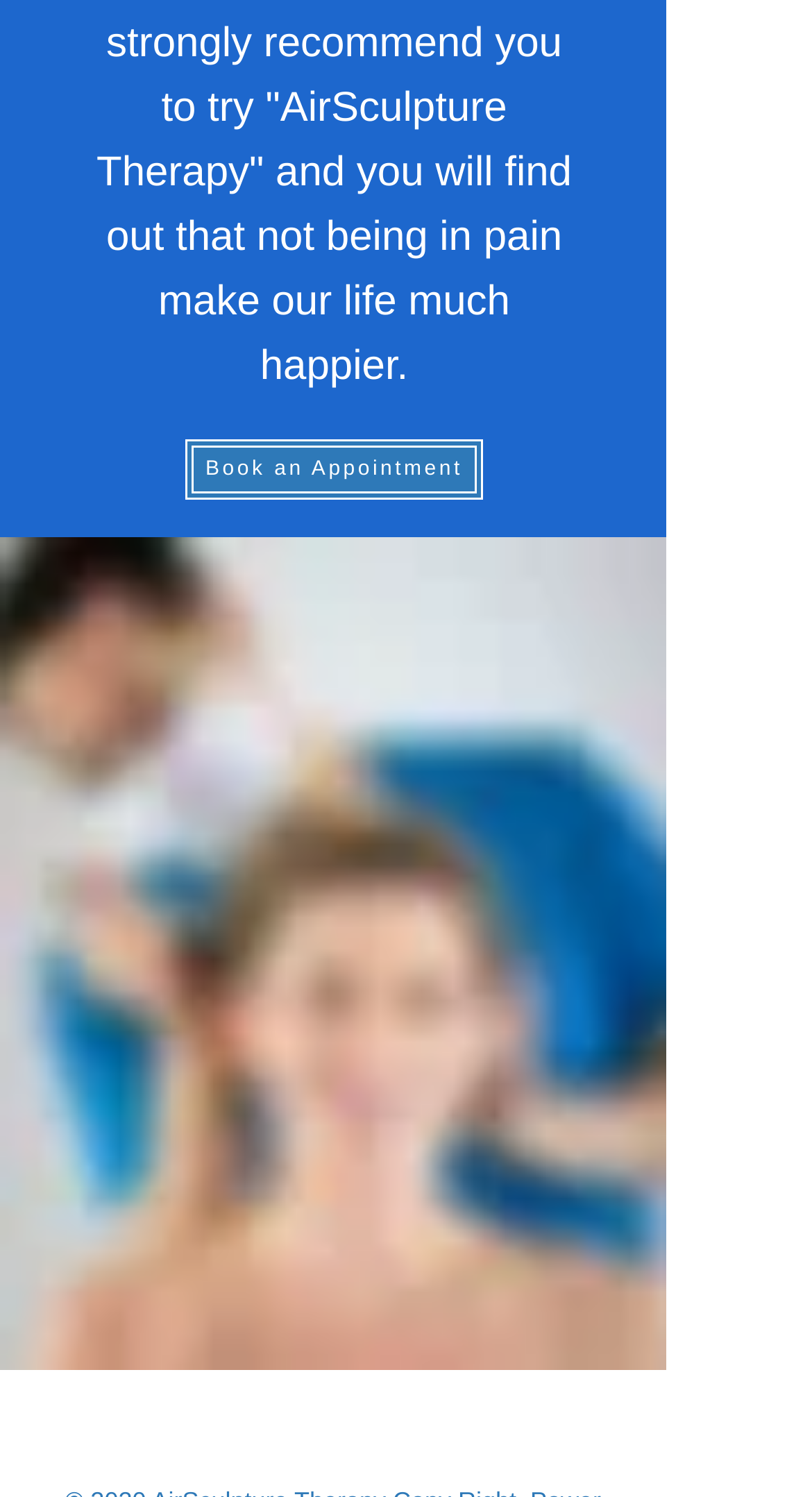Determine the bounding box of the UI element mentioned here: "aria-label="Instagram"". The coordinates must be in the format [left, top, right, bottom] with values ranging from 0 to 1.

[0.495, 0.928, 0.585, 0.976]